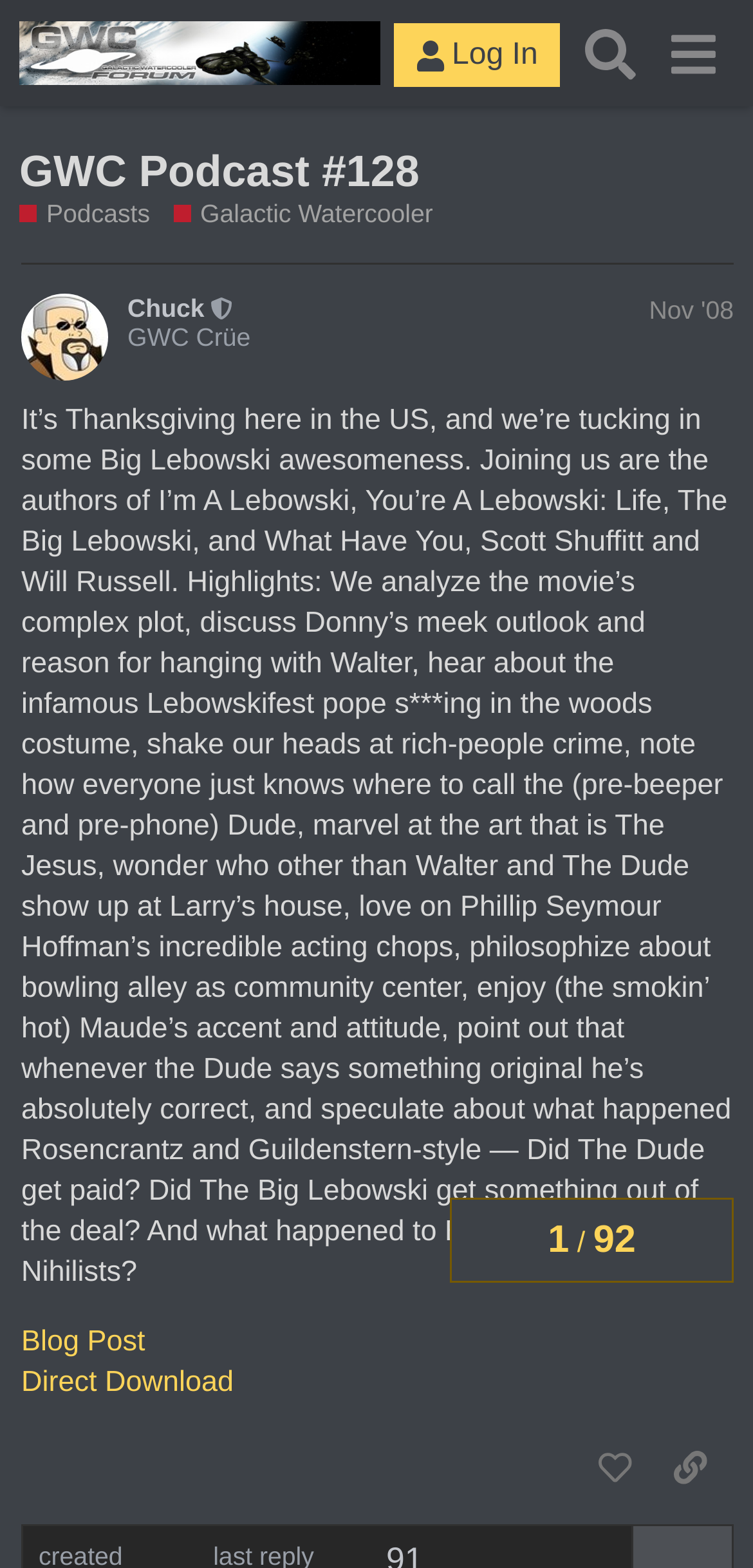Extract the bounding box coordinates of the UI element described: "Post not marked as liked". Provide the coordinates in the format [left, top, right, bottom] with values ranging from 0 to 1.

None